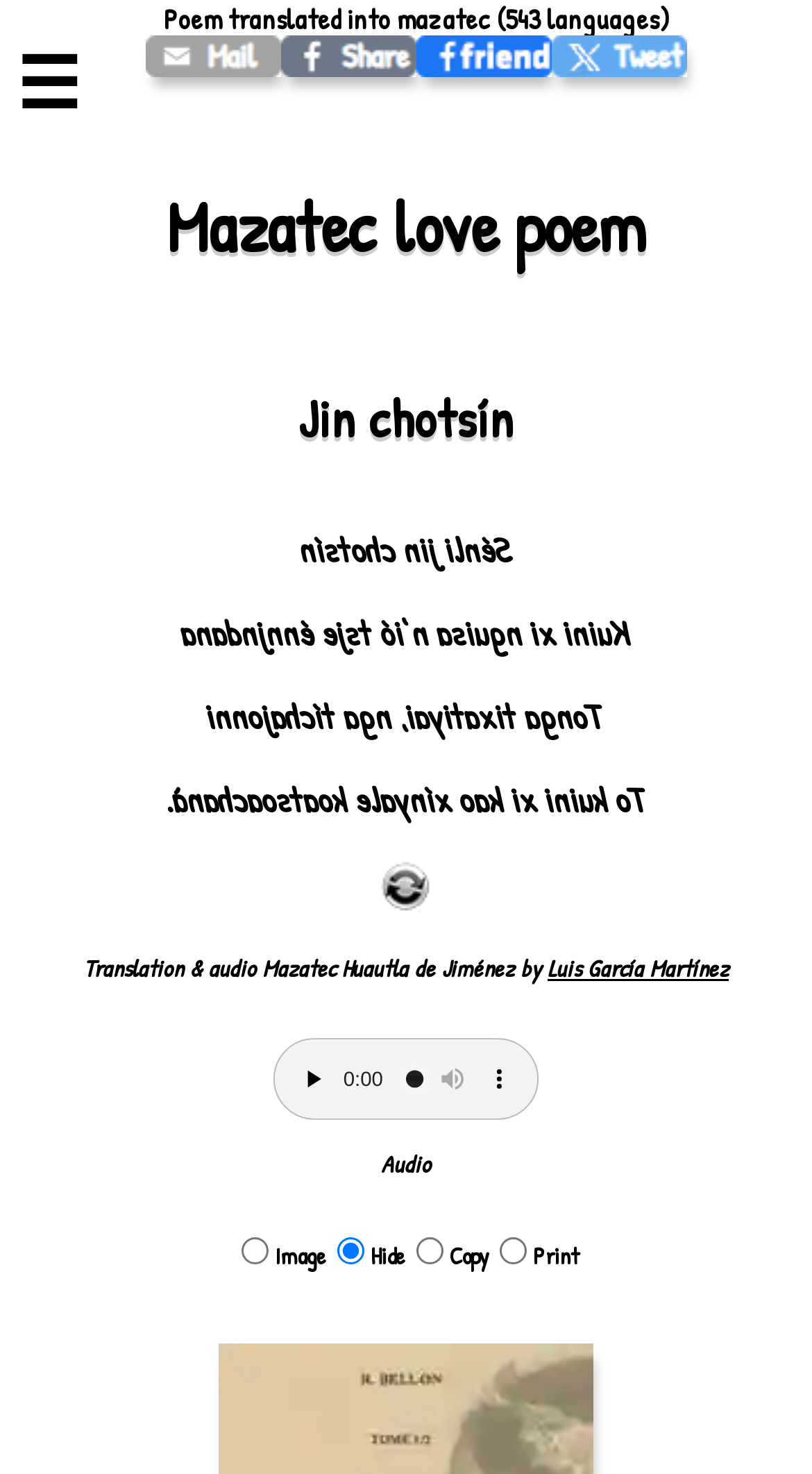Highlight the bounding box coordinates of the element that should be clicked to carry out the following instruction: "Click the Facebook share button". The coordinates must be given as four float numbers ranging from 0 to 1, i.e., [left, top, right, bottom].

[0.346, 0.024, 0.513, 0.052]